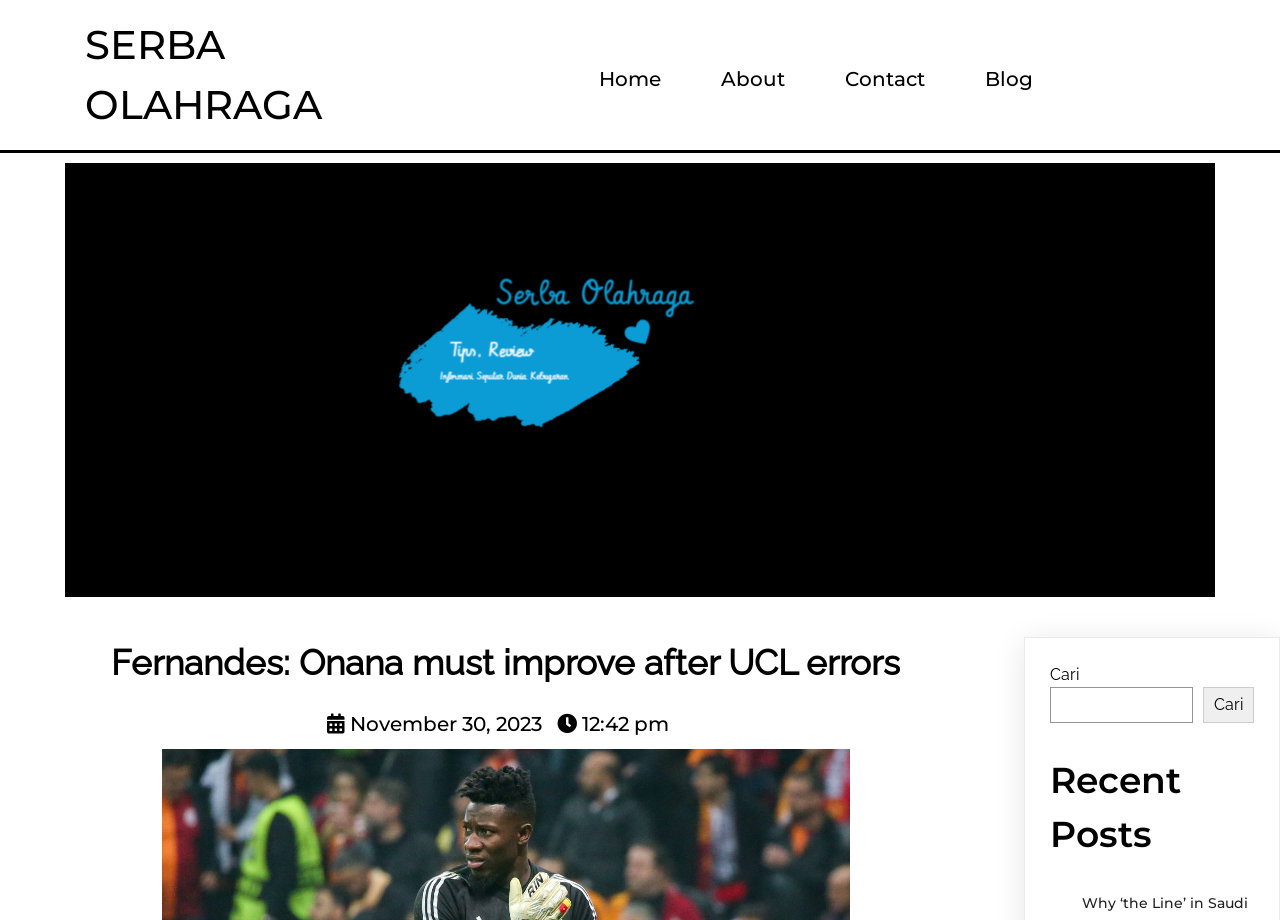Carefully examine the image and provide an in-depth answer to the question: What is the time of the article?

I found the time of the article by looking at the link element with the text ' 12:42 pm' which is located at the bottom of the webpage, next to the date.